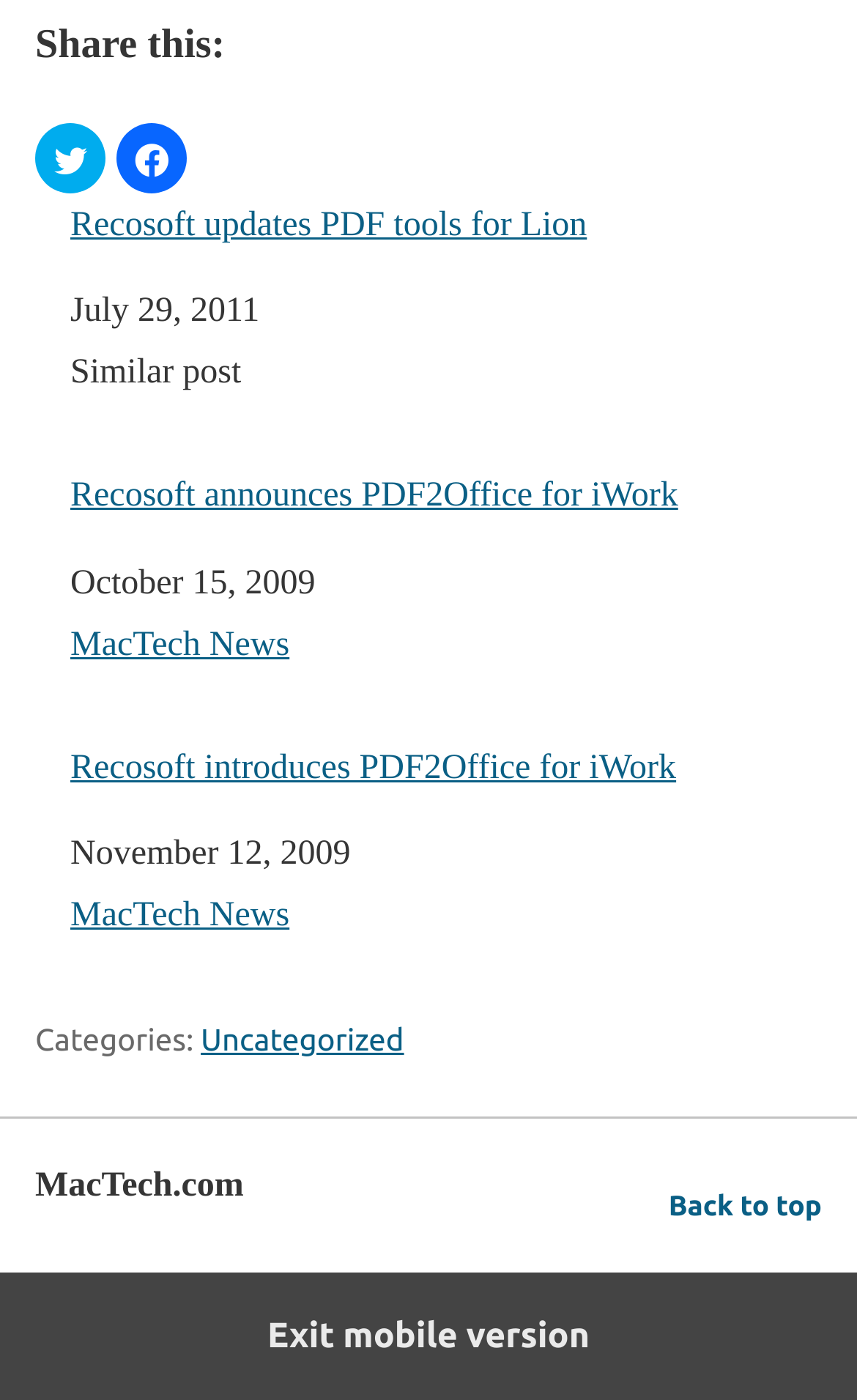What type of content is presented on this webpage?
Look at the image and provide a short answer using one word or a phrase.

Related posts